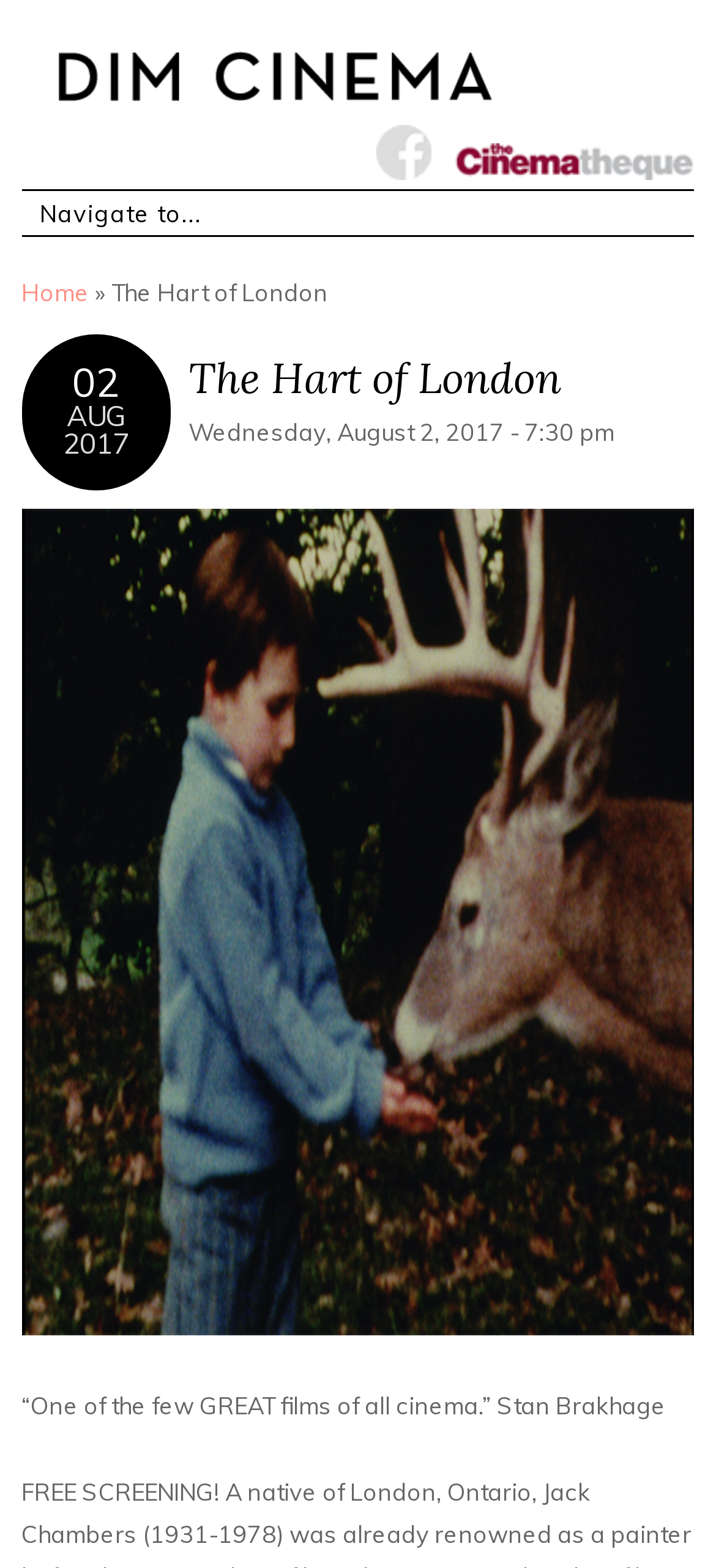What is the quote about?
Kindly answer the question with as much detail as you can.

I found the quote '“One of the few GREAT films of all cinema.” Stan Brakhage' at the bottom of the page, and it is referring to 'The Hart of London' which is the title of the event.